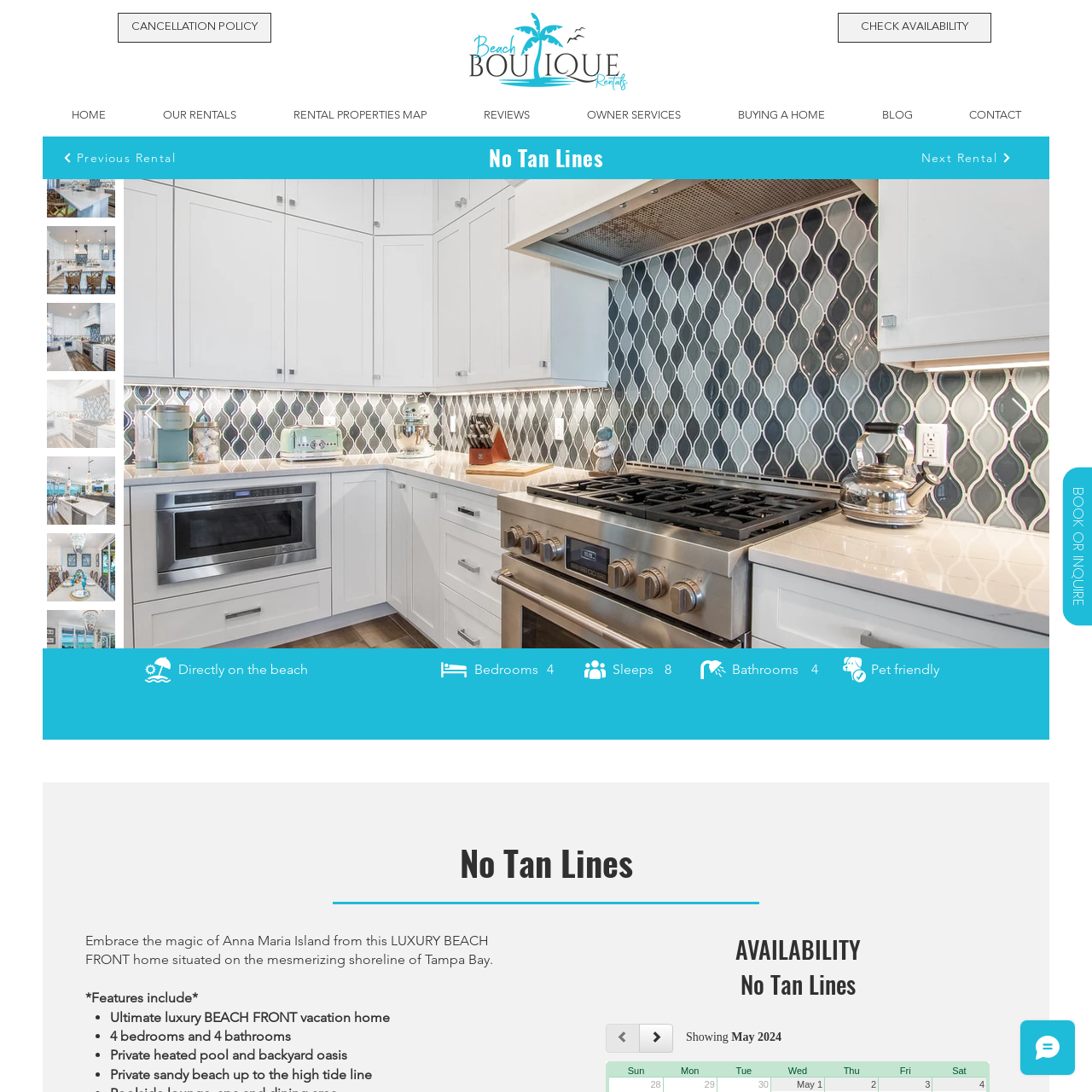Observe the content inside the red rectangle, What type of access does the property have to the beach? 
Give your answer in just one word or phrase.

Direct access